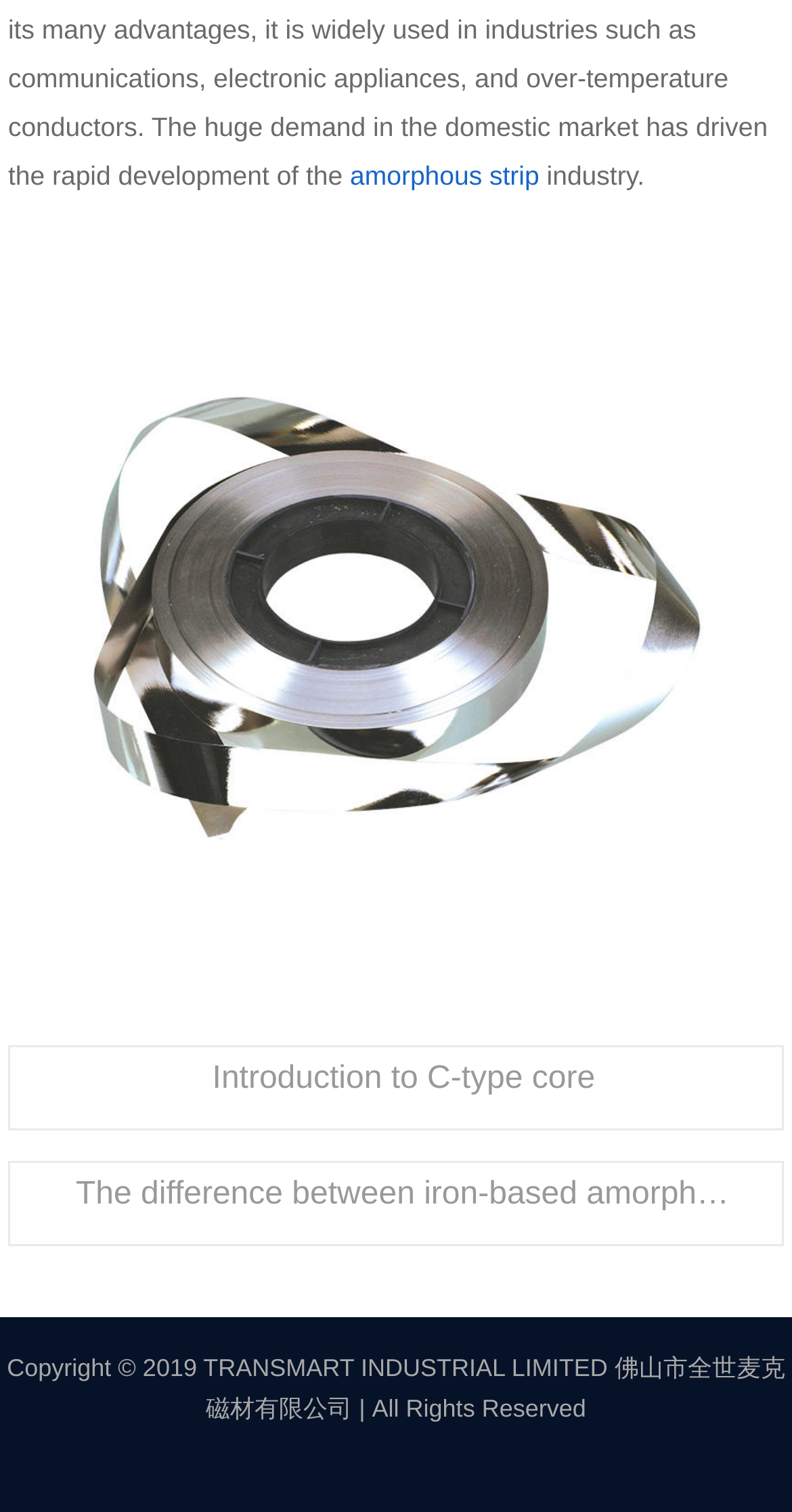Respond to the question below with a concise word or phrase:
What is the copyright information of this webpage?

Copyright 2019 TRANSMART INDUSTRIAL LIMITED